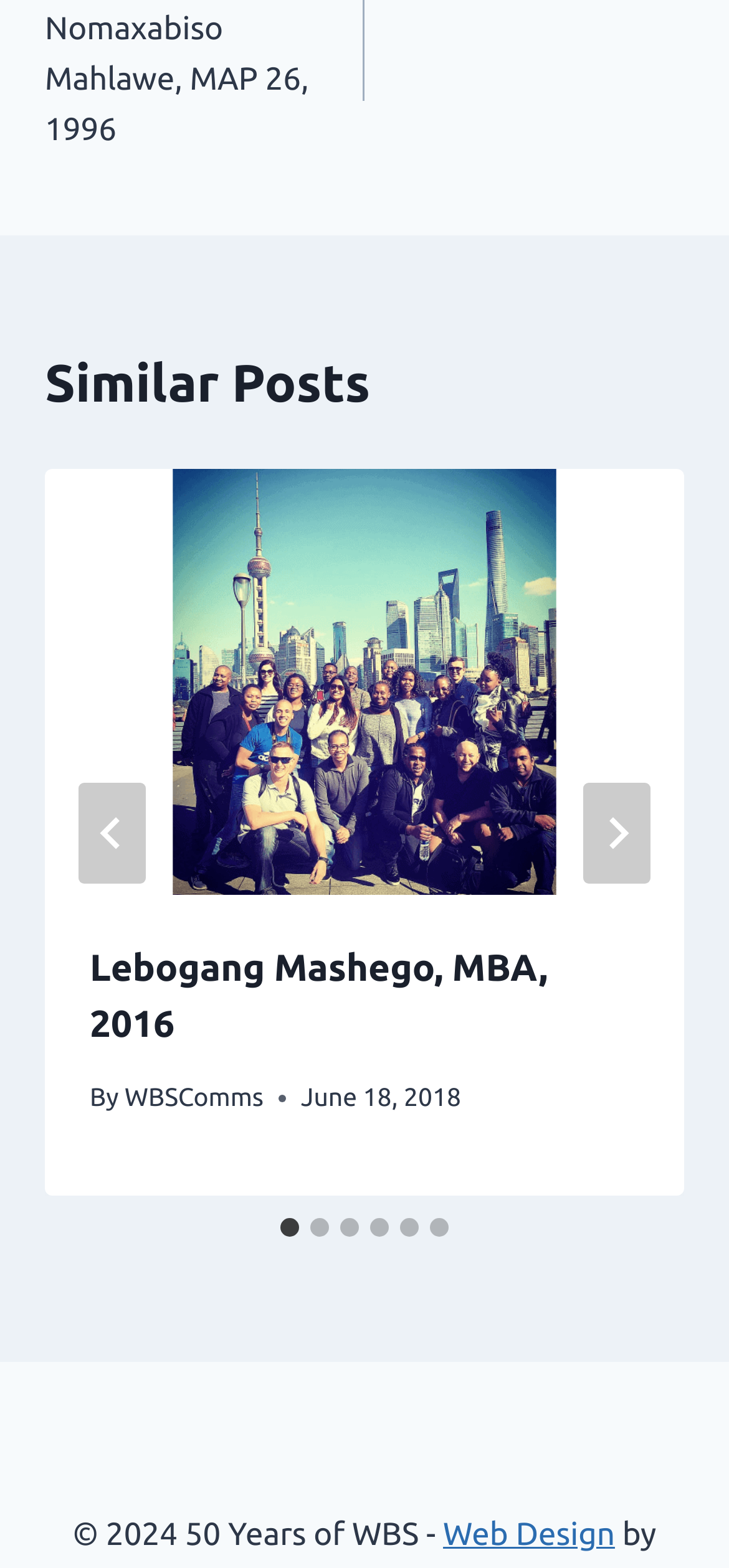How many slides are there in the post?
Using the picture, provide a one-word or short phrase answer.

6